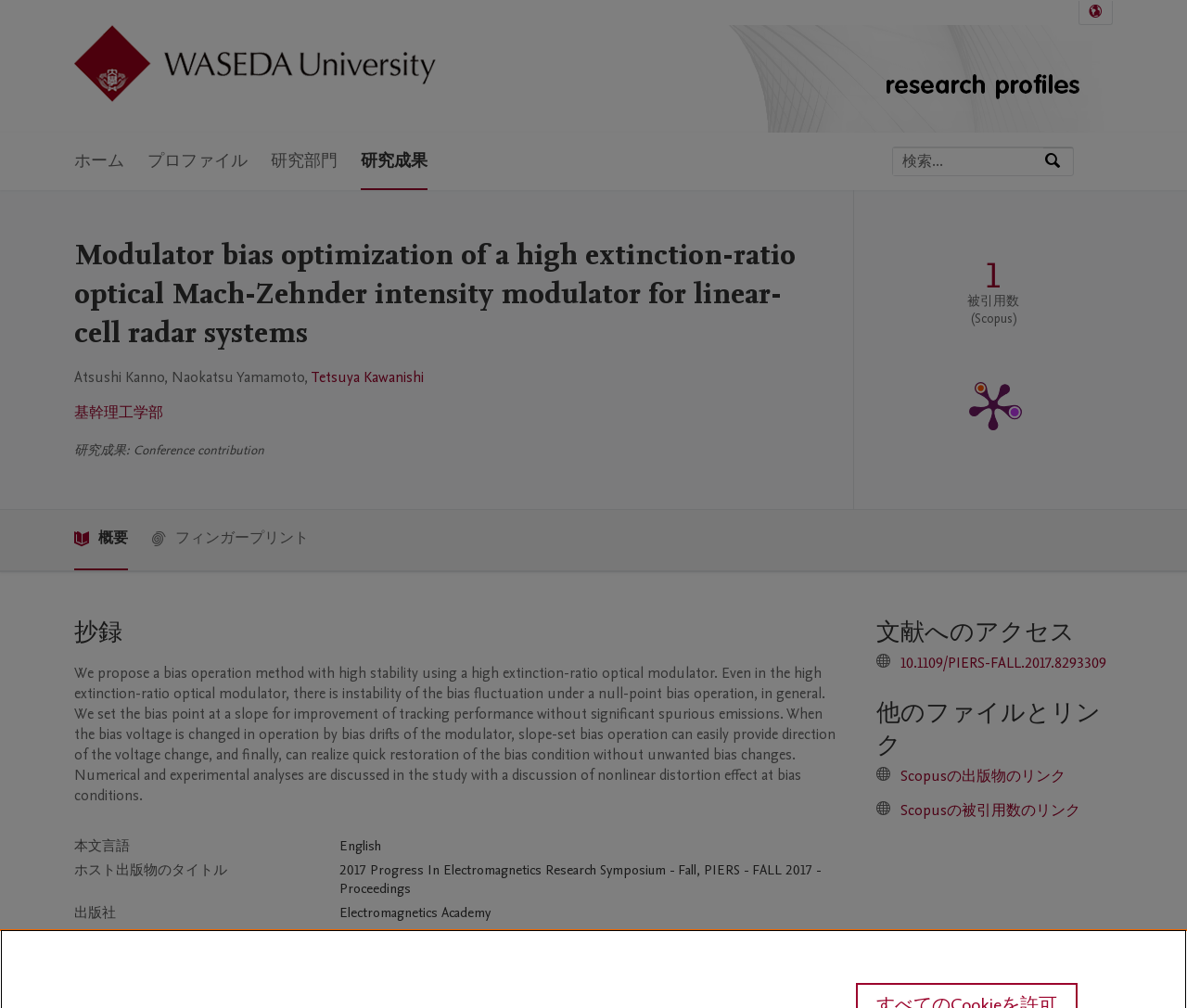Ascertain the bounding box coordinates for the UI element detailed here: "Electromagnetics Academy". The coordinates should be provided as [left, top, right, bottom] with each value being a float between 0 and 1.

[0.286, 0.896, 0.413, 0.915]